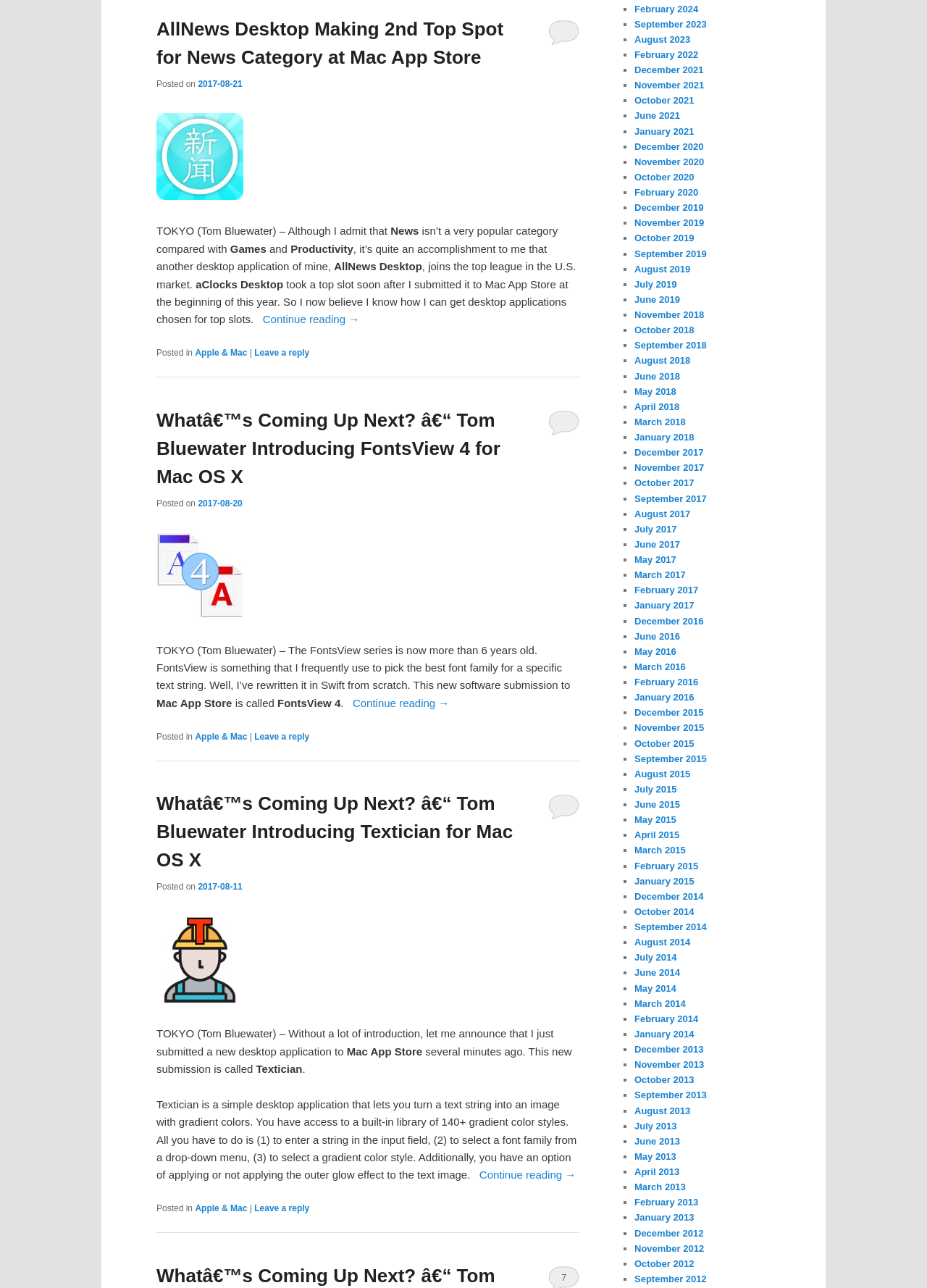Given the element description Reply, identify the bounding box coordinates for the UI element on the webpage screenshot. The format should be (top-left x, top-left y, bottom-right x, bottom-right y), with values between 0 and 1.

[0.591, 0.015, 0.625, 0.035]